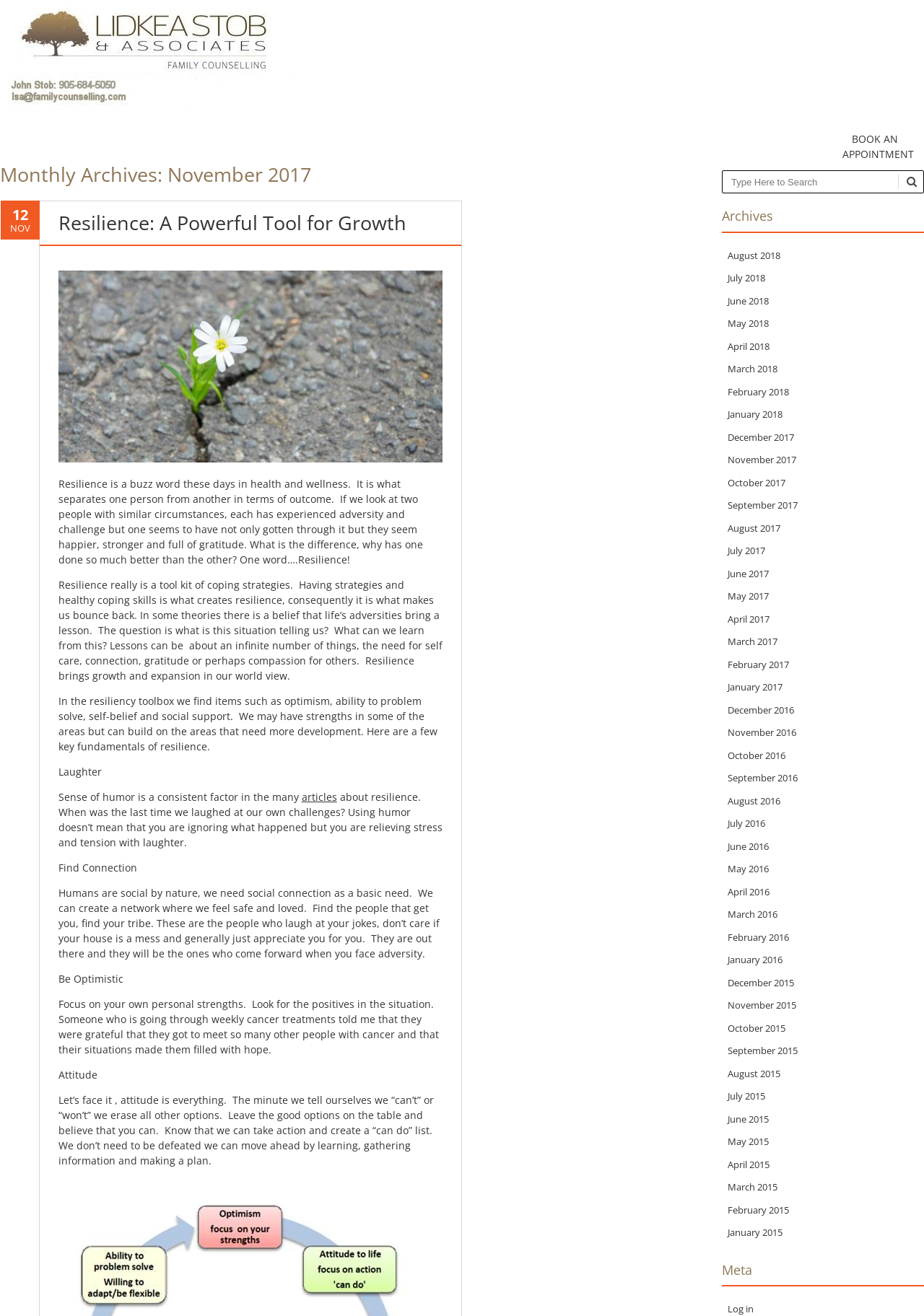Identify the bounding box of the UI element described as follows: "July 2015". Provide the coordinates as four float numbers in the range of 0 to 1 [left, top, right, bottom].

[0.788, 0.828, 0.828, 0.838]